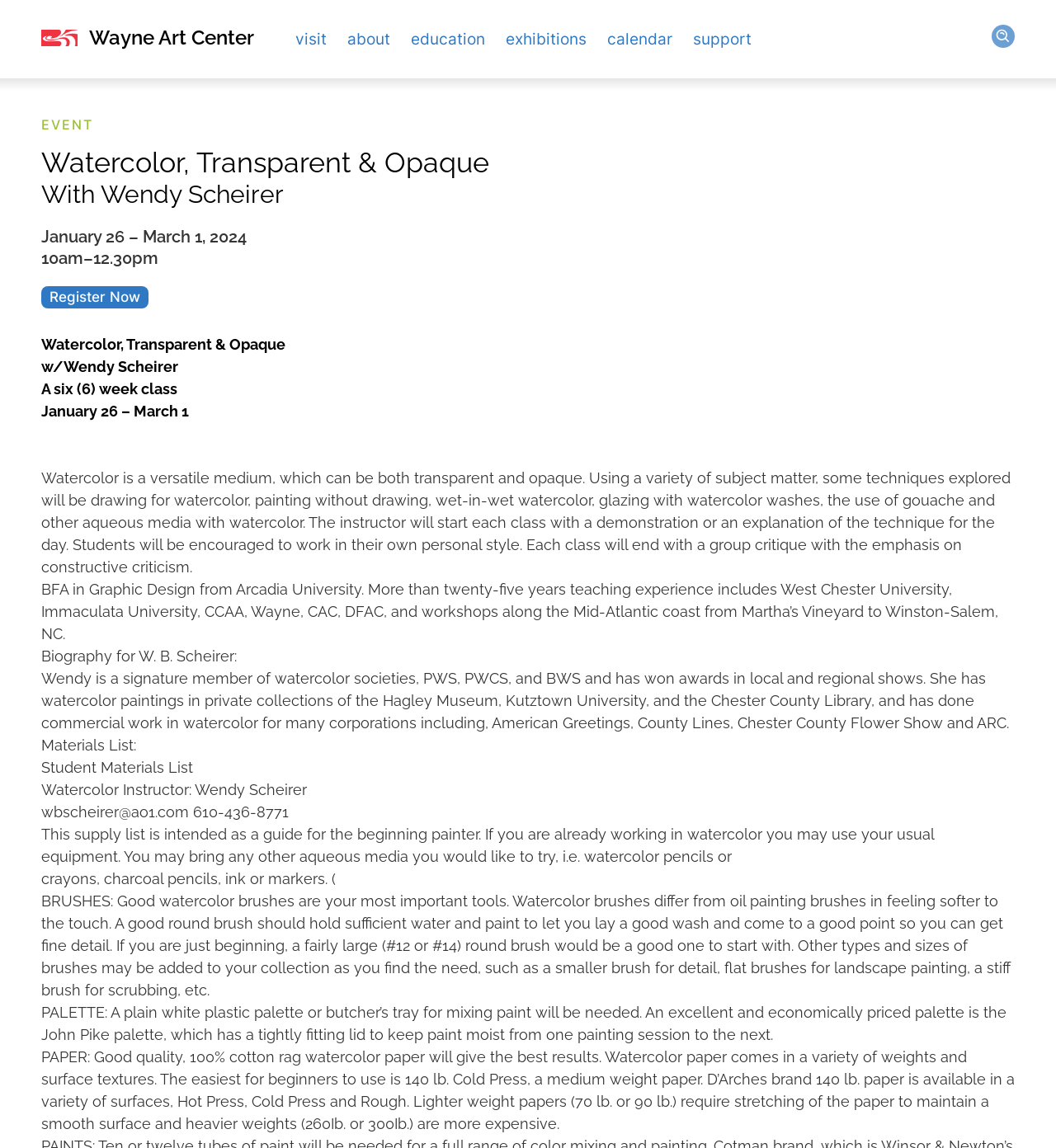Construct a comprehensive description capturing every detail on the webpage.

The webpage is about a watercolor art class titled "Watercolor, Transparent & Opaque" taught by Wendy Scheirer at the Wayne Art Center. At the top of the page, there are six links to different sections of the website, including "visit", "about", "education", "exhibitions", "calendar", and "support". 

Below the links, there is a heading that reads "EVENT" followed by the title of the class, "Watercolor, Transparent & Opaque With Wendy Scheirer", and the dates of the class, "January 26 – March 1, 2024 10am–12.30pm". 

To the right of the title, there is a "Register Now" link. Below the title, there is a brief description of the class, which is a six-week course that explores various watercolor techniques. 

The instructor's biography is provided, mentioning her teaching experience and awards. The biography is followed by a materials list for the class, which includes watercolor brushes, palette, and paper. The list provides detailed descriptions of the required materials, including the types of brushes and paper suitable for beginners.